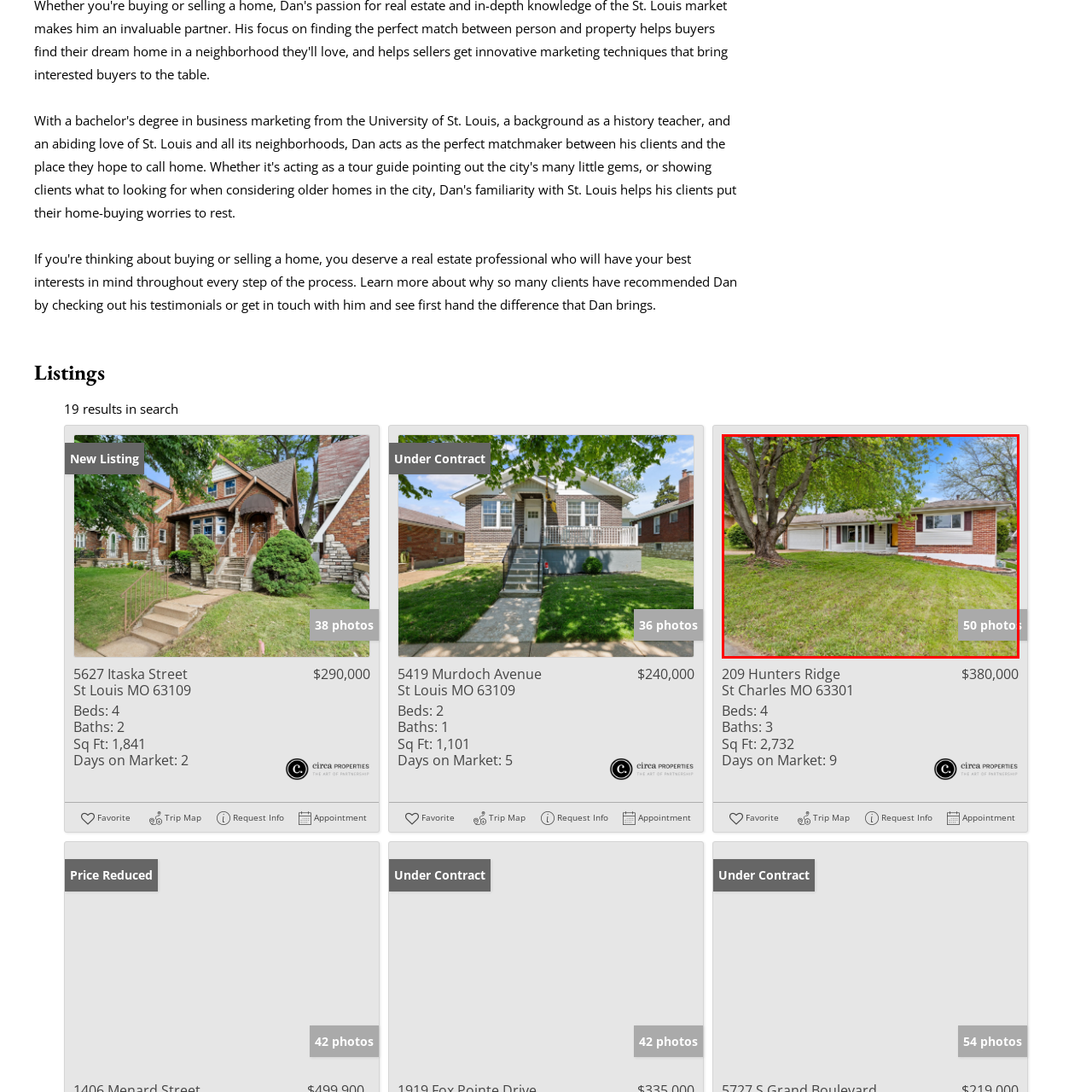Focus on the image enclosed by the red outline and give a short answer: What is the asking price of the house?

$380,000